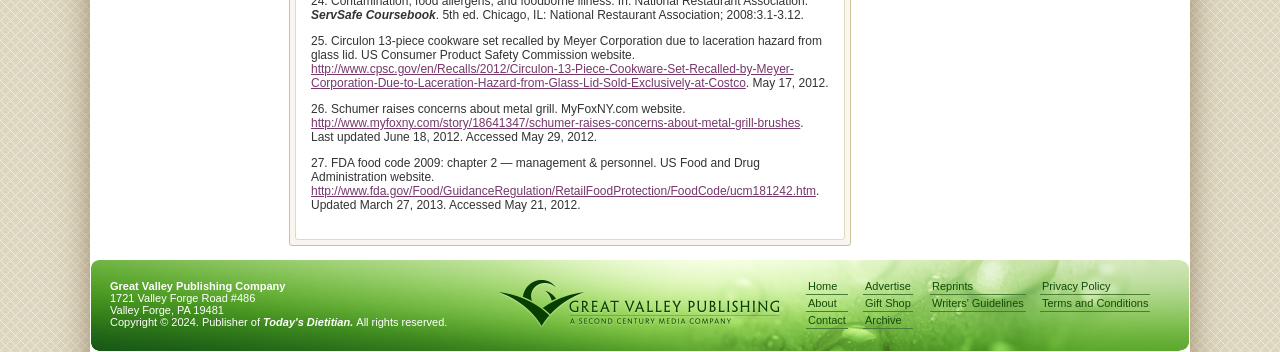Please specify the coordinates of the bounding box for the element that should be clicked to carry out this instruction: "View the privacy policy". The coordinates must be four float numbers between 0 and 1, formatted as [left, top, right, bottom].

[0.812, 0.79, 0.899, 0.838]